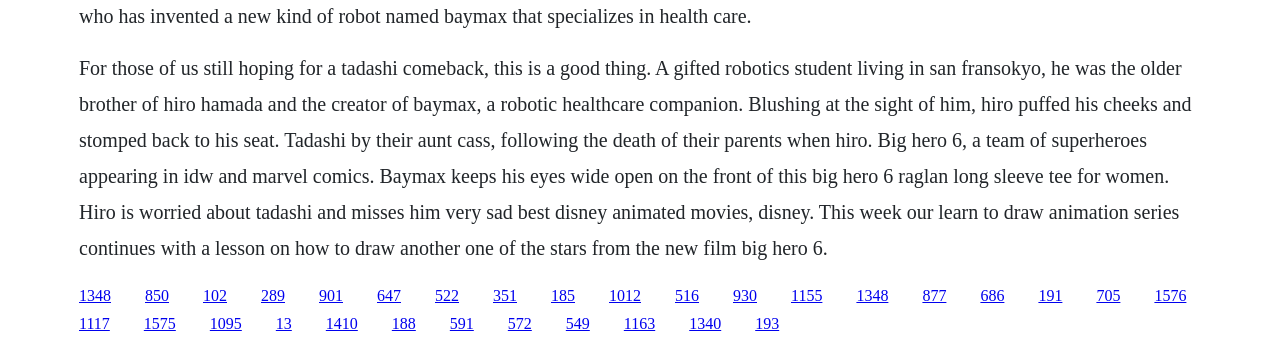From the element description: "1012", extract the bounding box coordinates of the UI element. The coordinates should be expressed as four float numbers between 0 and 1, in the order [left, top, right, bottom].

[0.476, 0.826, 0.501, 0.875]